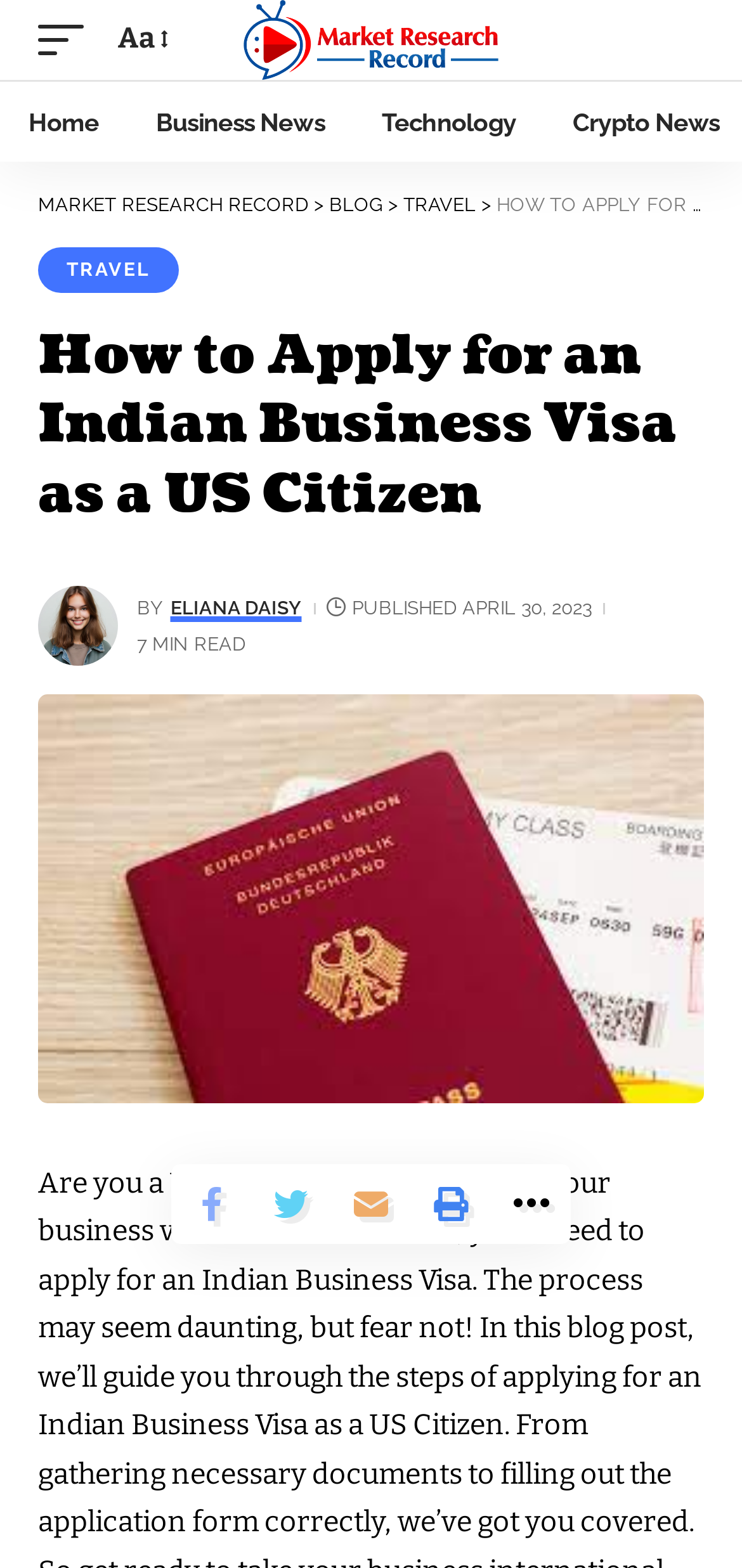Identify the bounding box coordinates of the part that should be clicked to carry out this instruction: "Click the 'Eliana Daisy' link".

[0.051, 0.374, 0.159, 0.425]